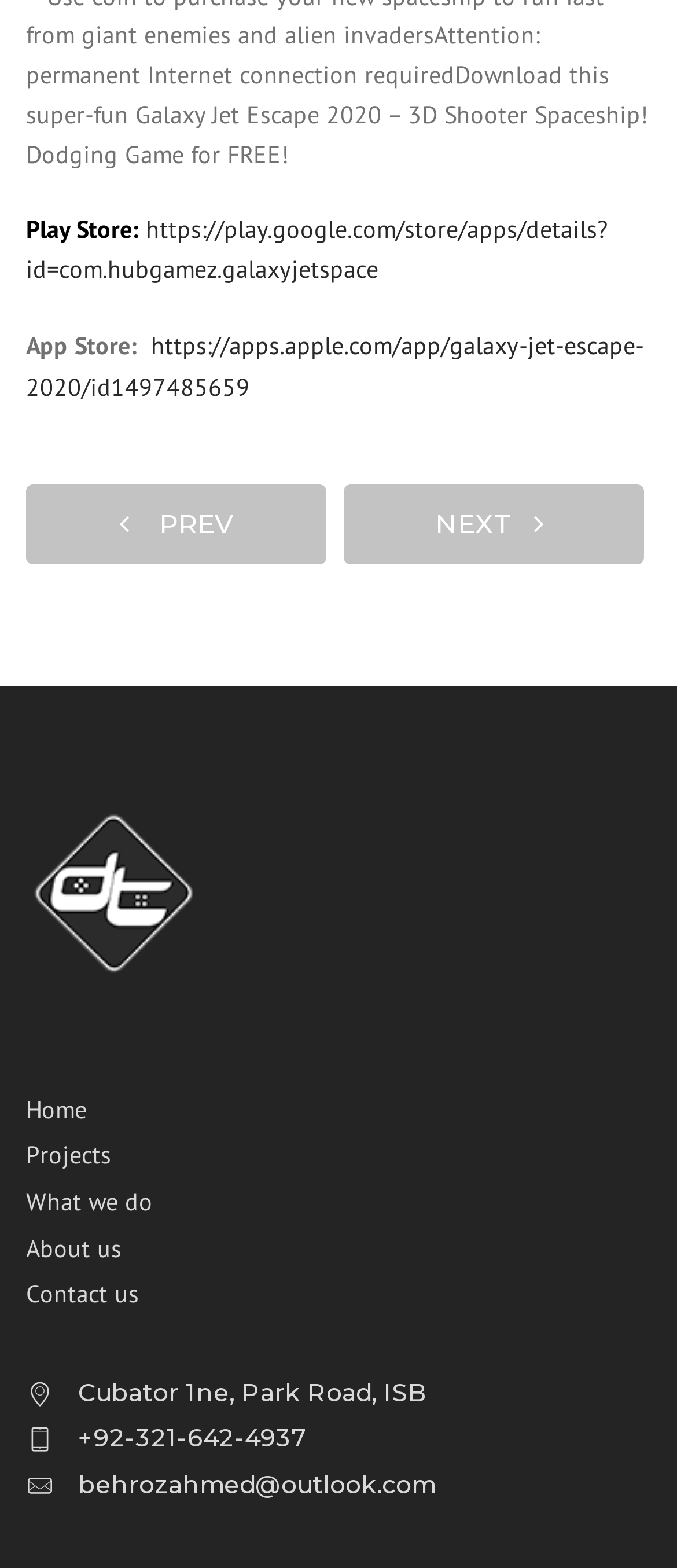What is the company's phone number?
Please respond to the question with a detailed and well-explained answer.

The company's phone number can be found at the bottom of the webpage, below the address. It is displayed as a static text element.